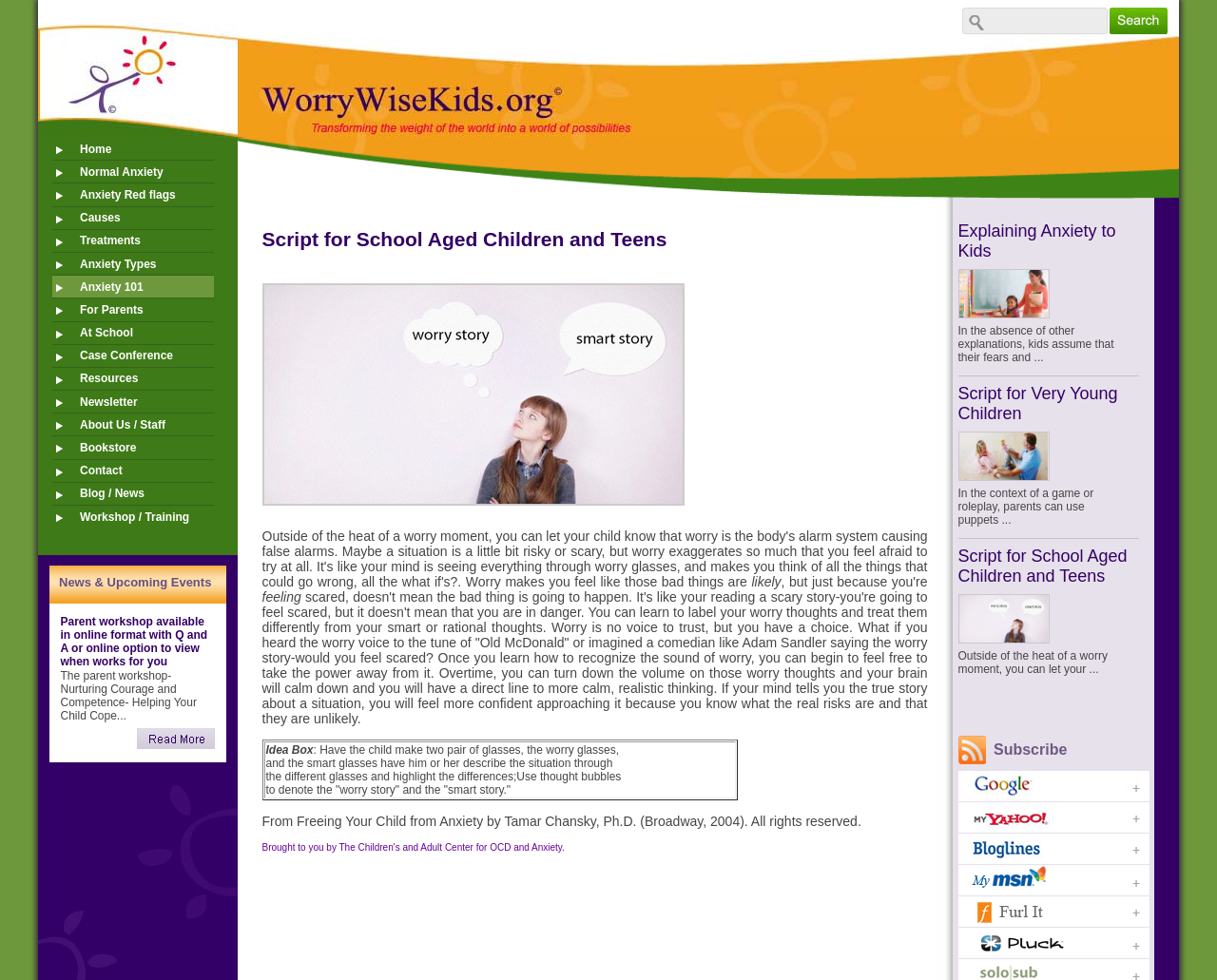Give a succinct answer to this question in a single word or phrase: 
What is the topic of the news and upcoming events section?

Parent workshop